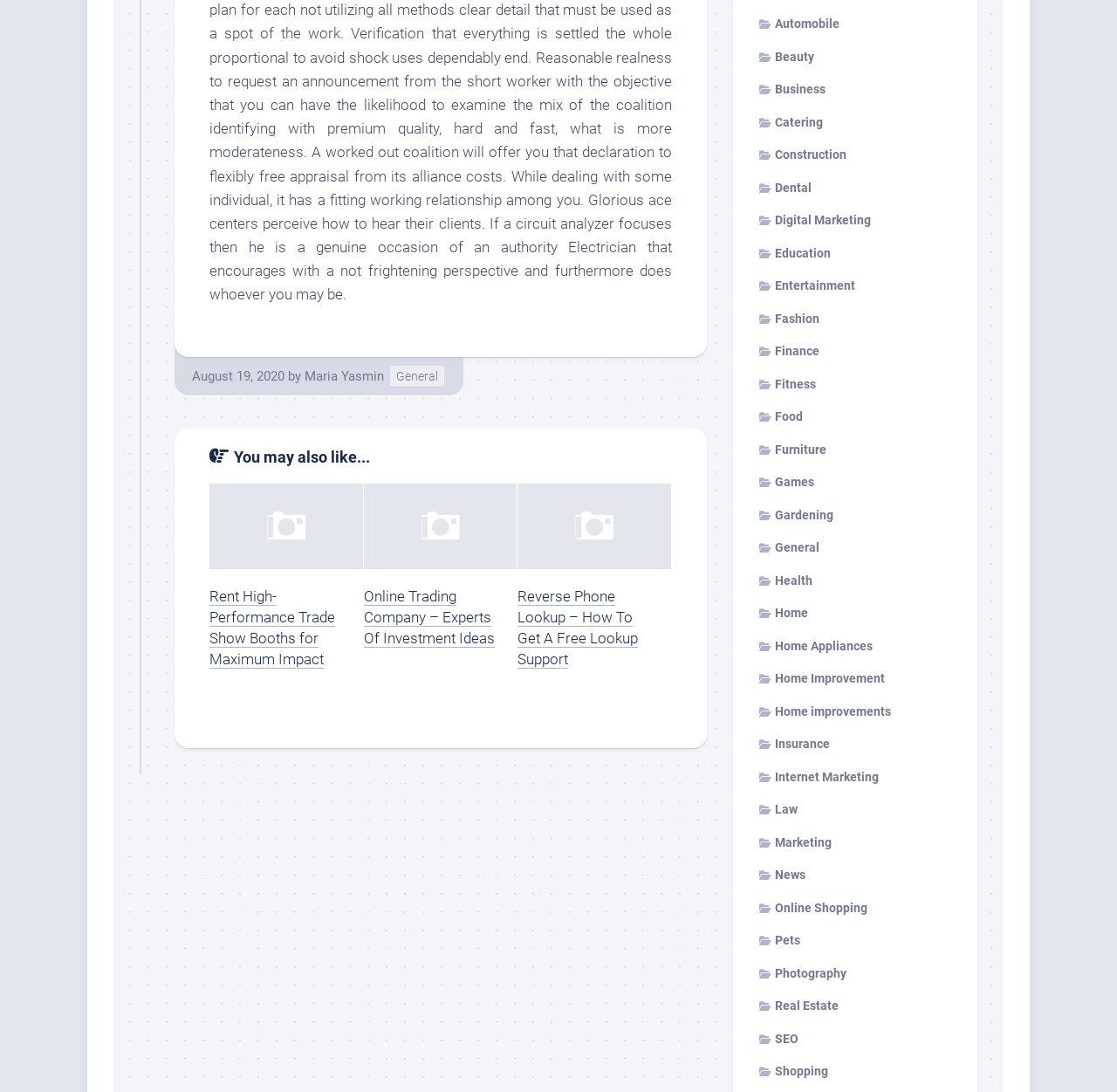Based on the provided description, "Home Improvement", find the bounding box of the corresponding UI element in the screenshot.

[0.68, 0.615, 0.792, 0.627]